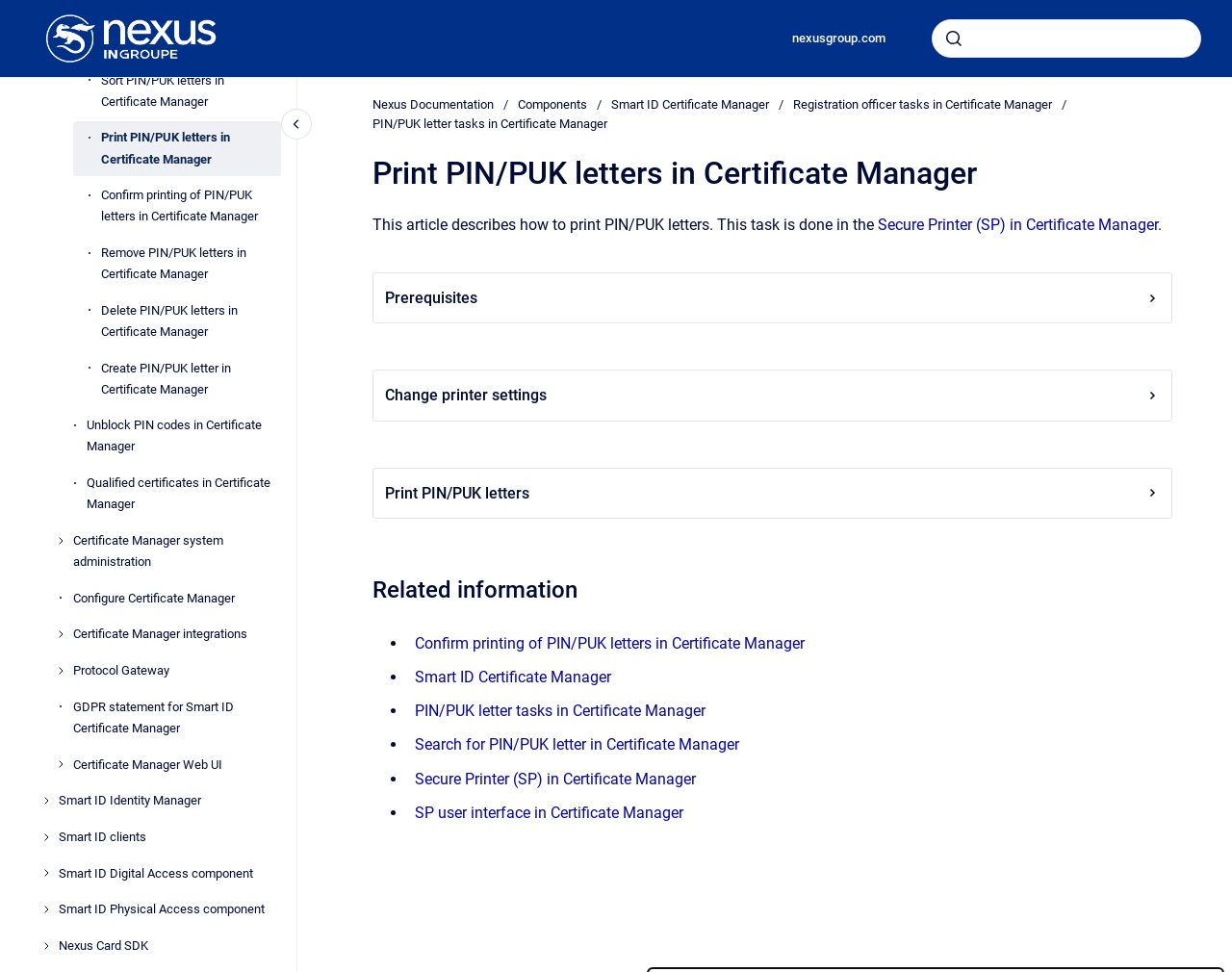Create a full and detailed caption for the entire webpage.

This webpage is about printing PIN/PUK letters in Certificate Manager. At the top, there is a navigation bar with links to the homepage, a search bar, and a combobox to search for specific topics. Below the navigation bar, there are several links to related tasks in Certificate Manager, such as searching for PIN/PUK letters, sorting them, and removing them.

On the left side of the page, there is a menu with links to various Certificate Manager tasks, including system administration, qualified certificates, and integrations. There are also links to other Smart ID components, such as Identity Manager, clients, and Digital Access component.

The main content of the page is divided into sections. The first section describes the task of printing PIN/PUK letters, which is done in the Secure Printer (SP) in Certificate Manager. There are also prerequisites listed, which can be expanded for more information.

The next section provides related information, including links to confirm printing of PIN/PUK letters, Smart ID Certificate Manager, PIN/PUK letter tasks, and searching for PIN/PUK letters. There are also links to the SP user interface and other related topics.

At the top right corner of the page, there is a breadcrumb navigation showing the current location in the documentation. The page also has a header with the title "Print PIN/PUK letters in Certificate Manager" and a button to close the navigation menu.